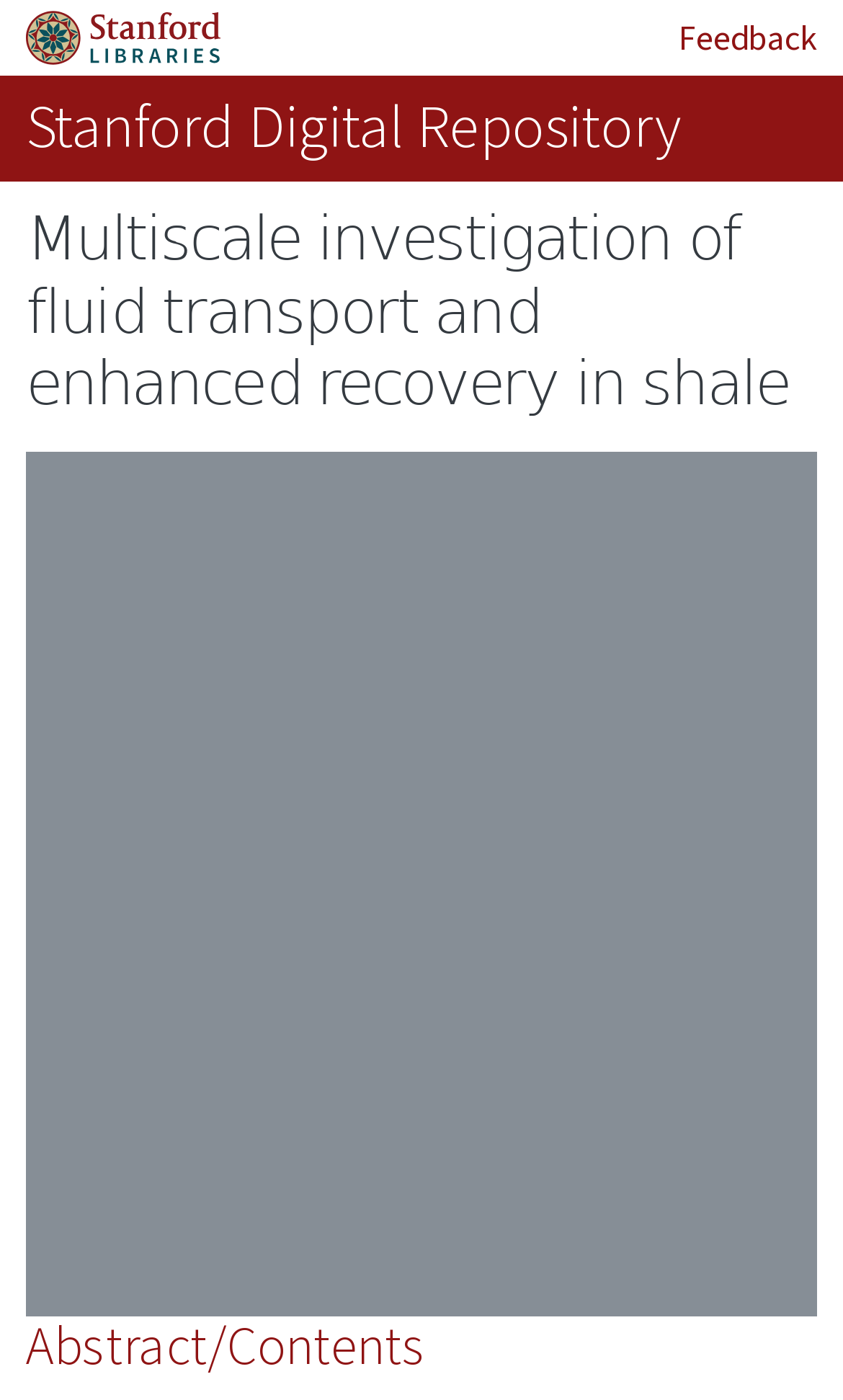Given the following UI element description: "Feedback", find the bounding box coordinates in the webpage screenshot.

[0.805, 0.004, 0.969, 0.05]